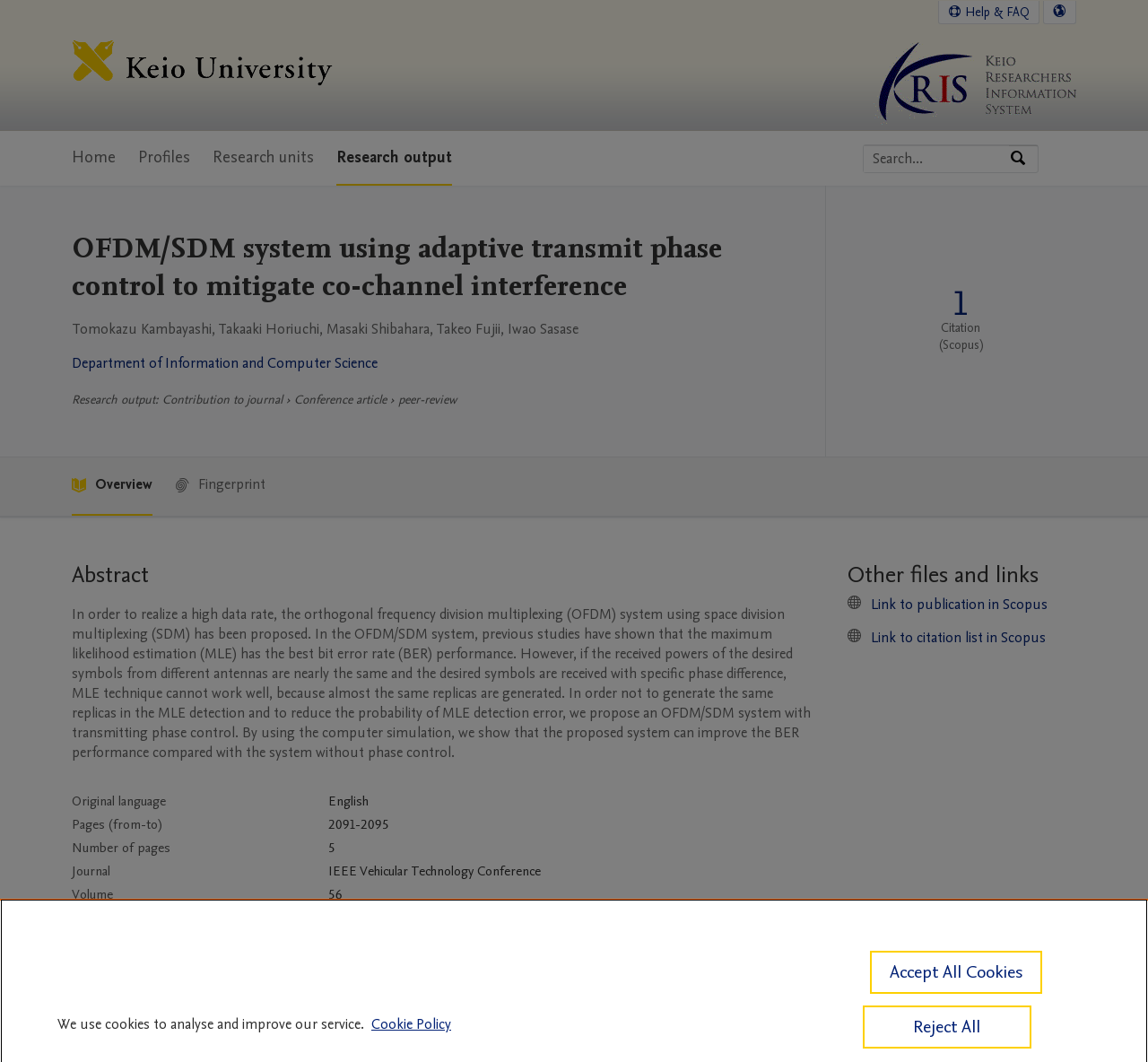Give the bounding box coordinates for the element described as: "Home".

[0.062, 0.123, 0.101, 0.175]